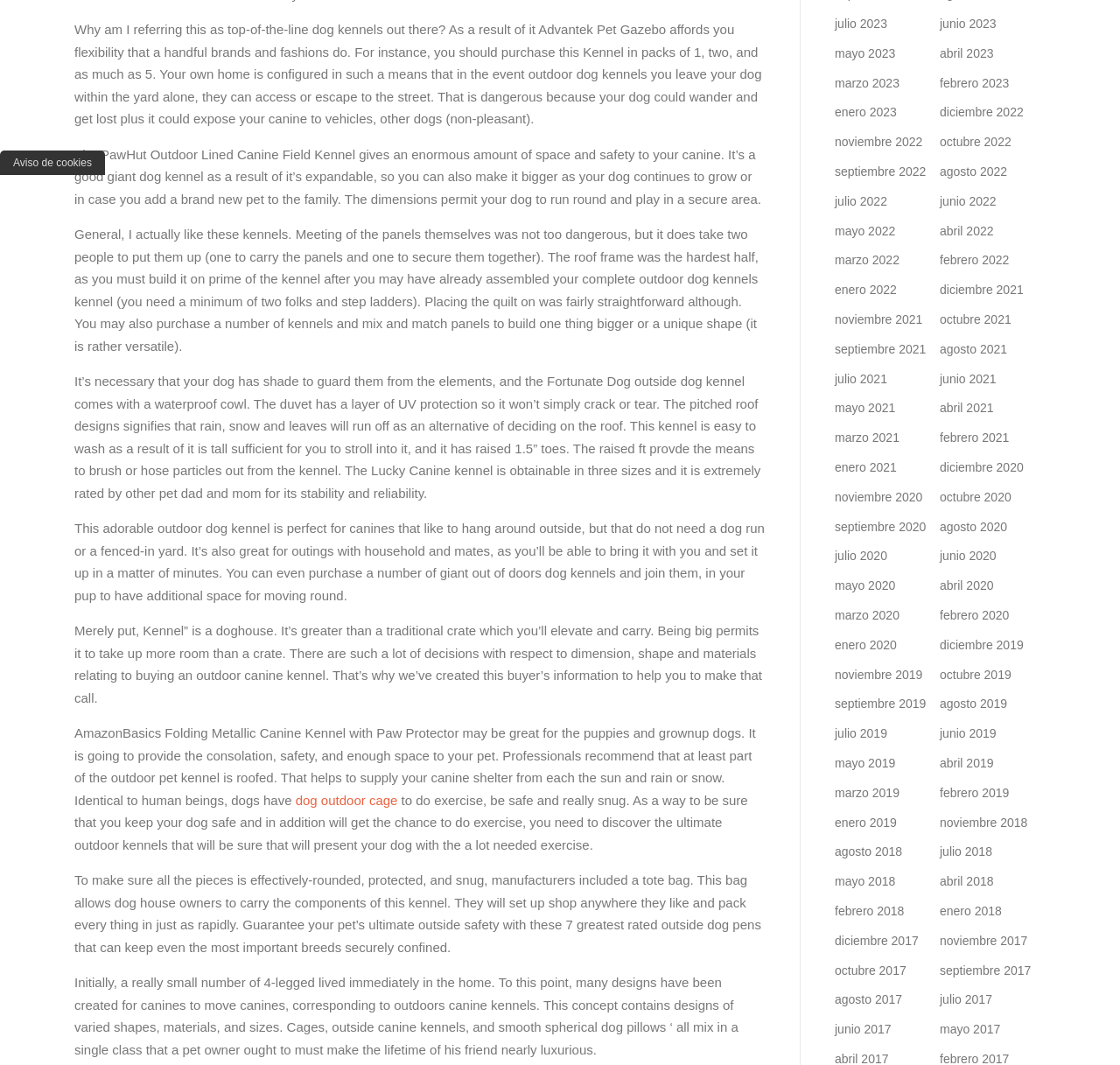Please identify the bounding box coordinates for the region that you need to click to follow this instruction: "browse 'abril 2023'".

[0.839, 0.043, 0.887, 0.057]